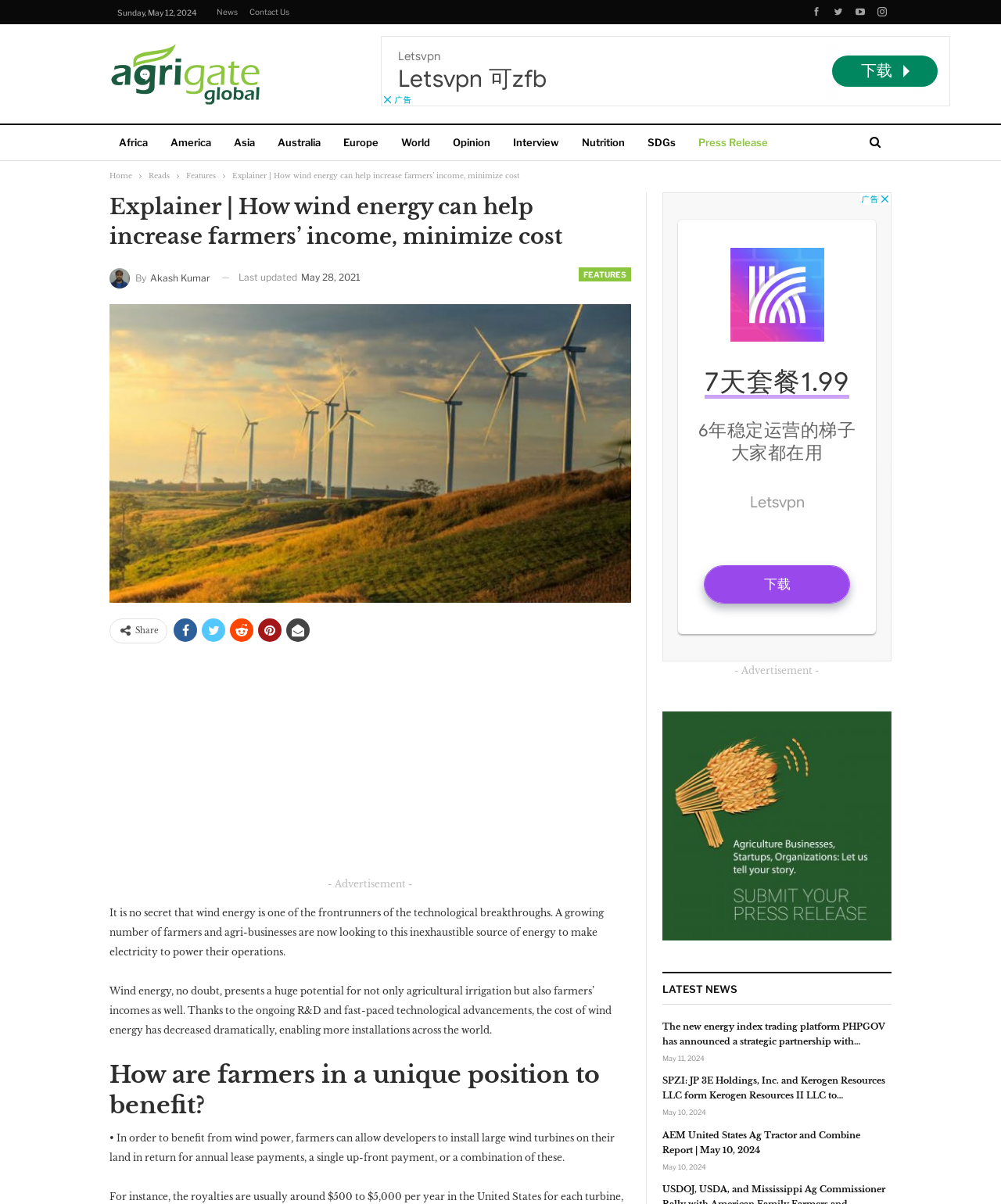Please extract the primary headline from the webpage.

Explainer | How wind energy can help increase farmers’ income, minimize cost